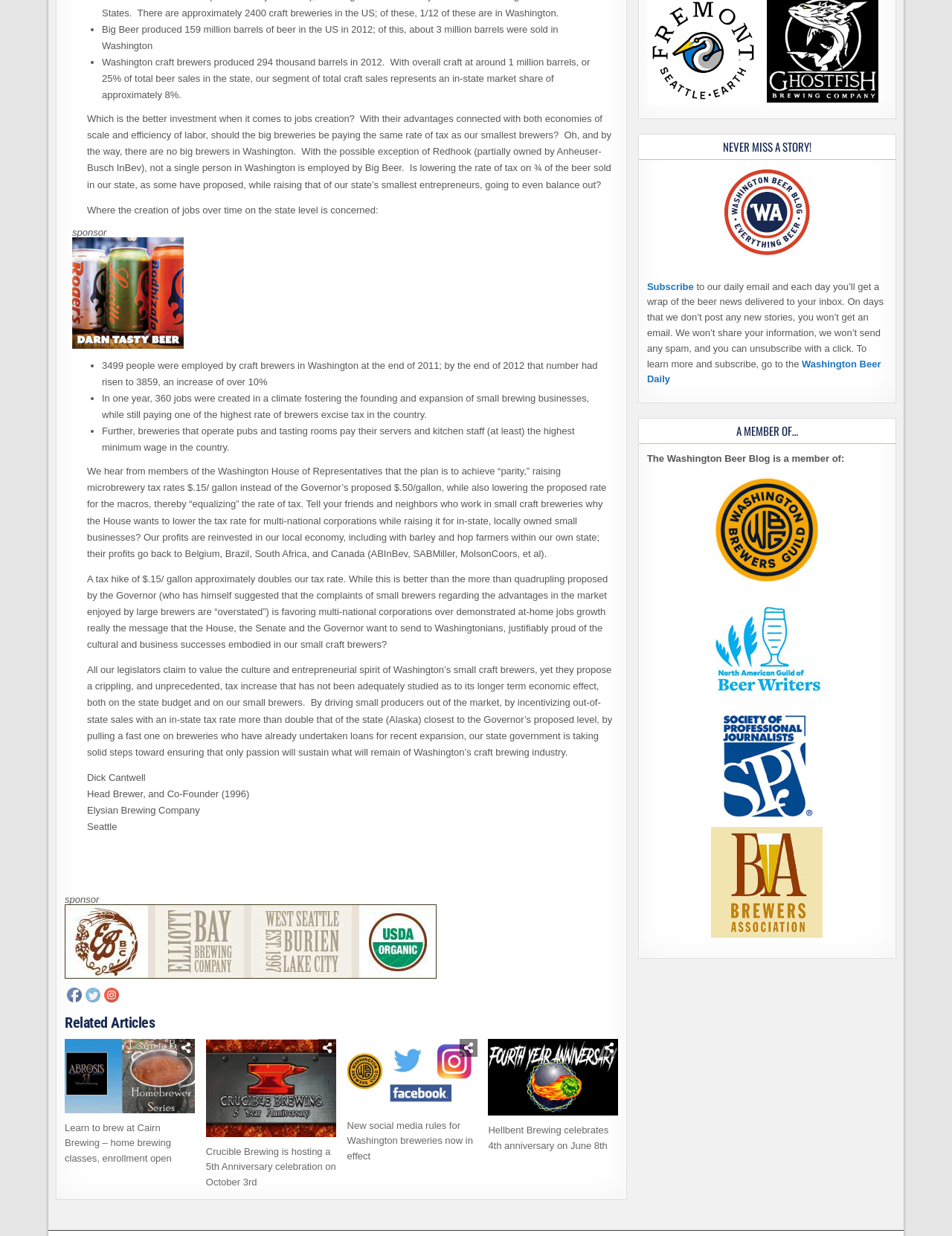What is the purpose of the 'Related Articles' section?
Please provide a single word or phrase answer based on the image.

To provide links to other articles